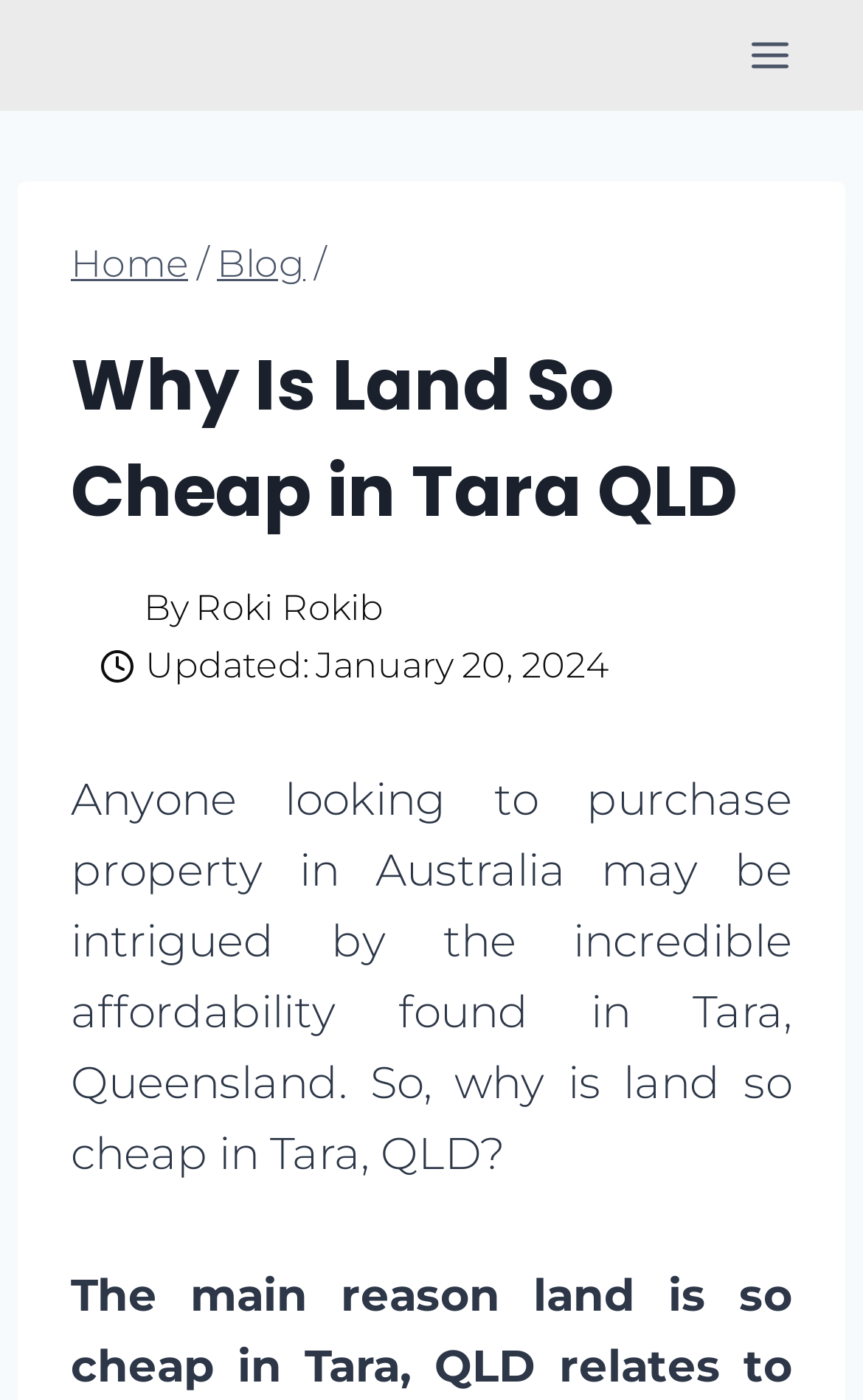When was this article updated?
Please provide a comprehensive and detailed answer to the question.

The update time of this article can be found by looking at the section that provides information about the article's update time. In this case, it is located below the author's information and above the article content. The text 'Updated:' is followed by the update time, which is 'January 20, 2024'.